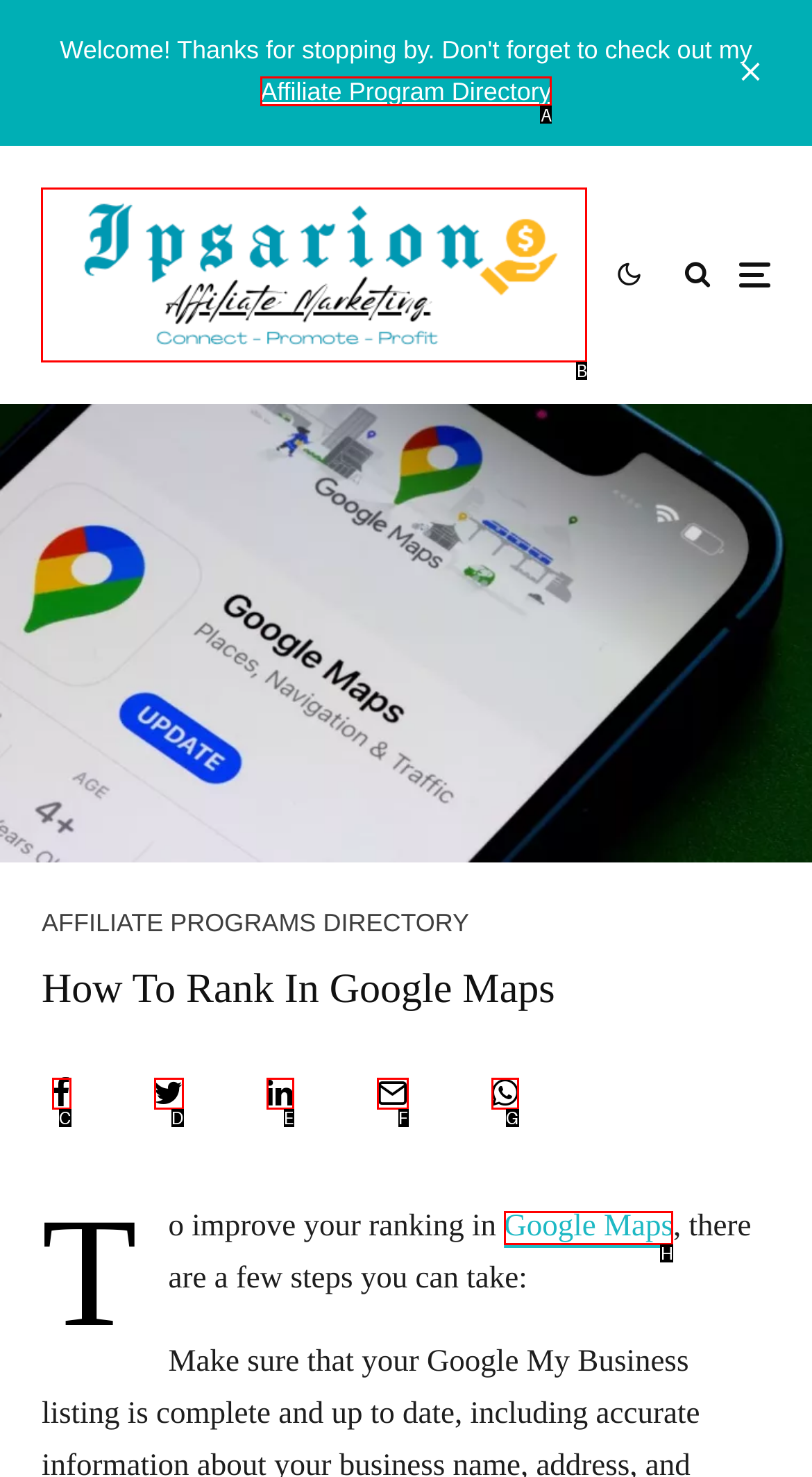Choose the letter of the option you need to click to Visit Ipsarion Affiliate Marketing. Answer with the letter only.

B